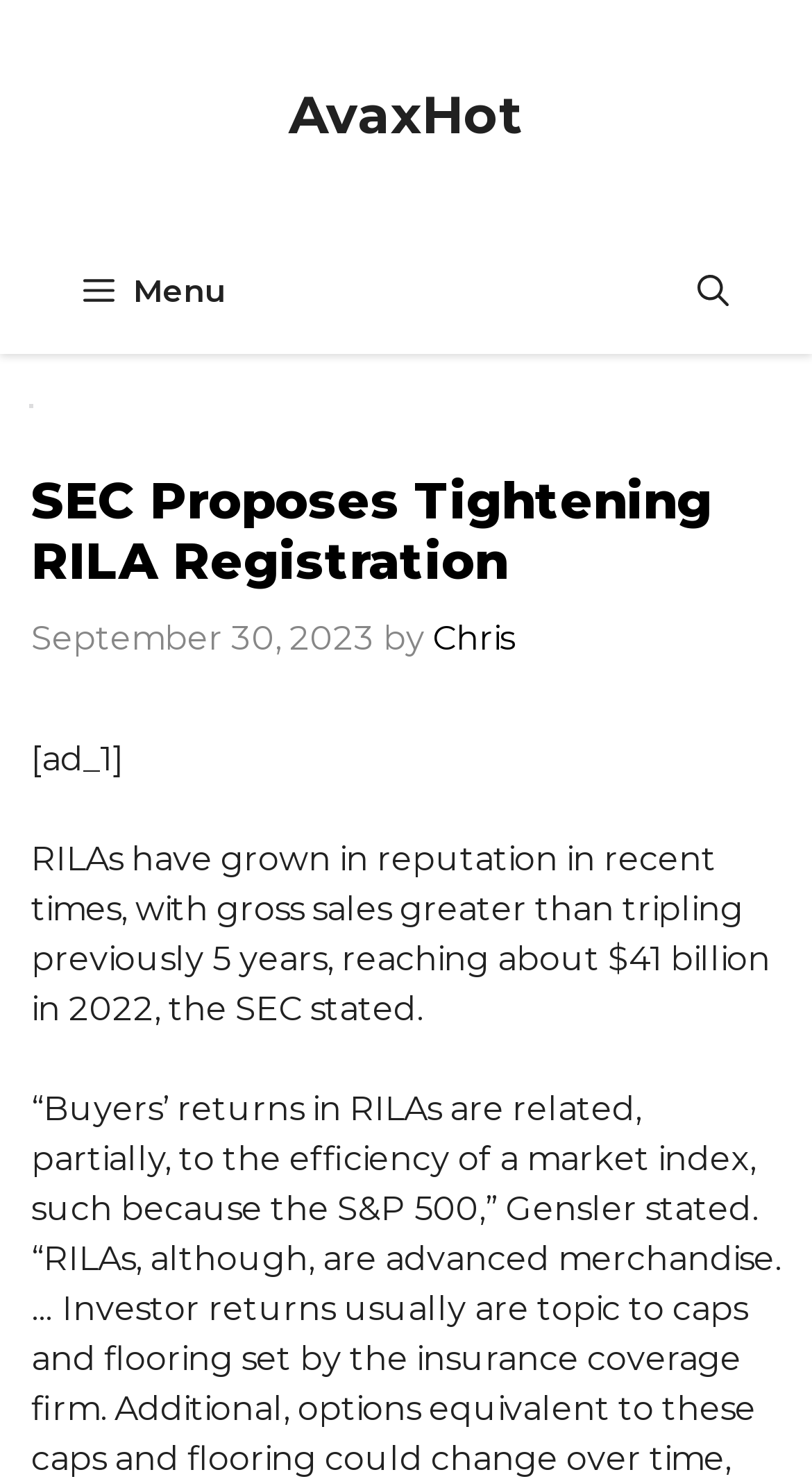Please analyze the image and give a detailed answer to the question:
What is the name of the website?

I found the name of the website by looking at the link element in the banner section, which contains the text 'AvaxHot'.